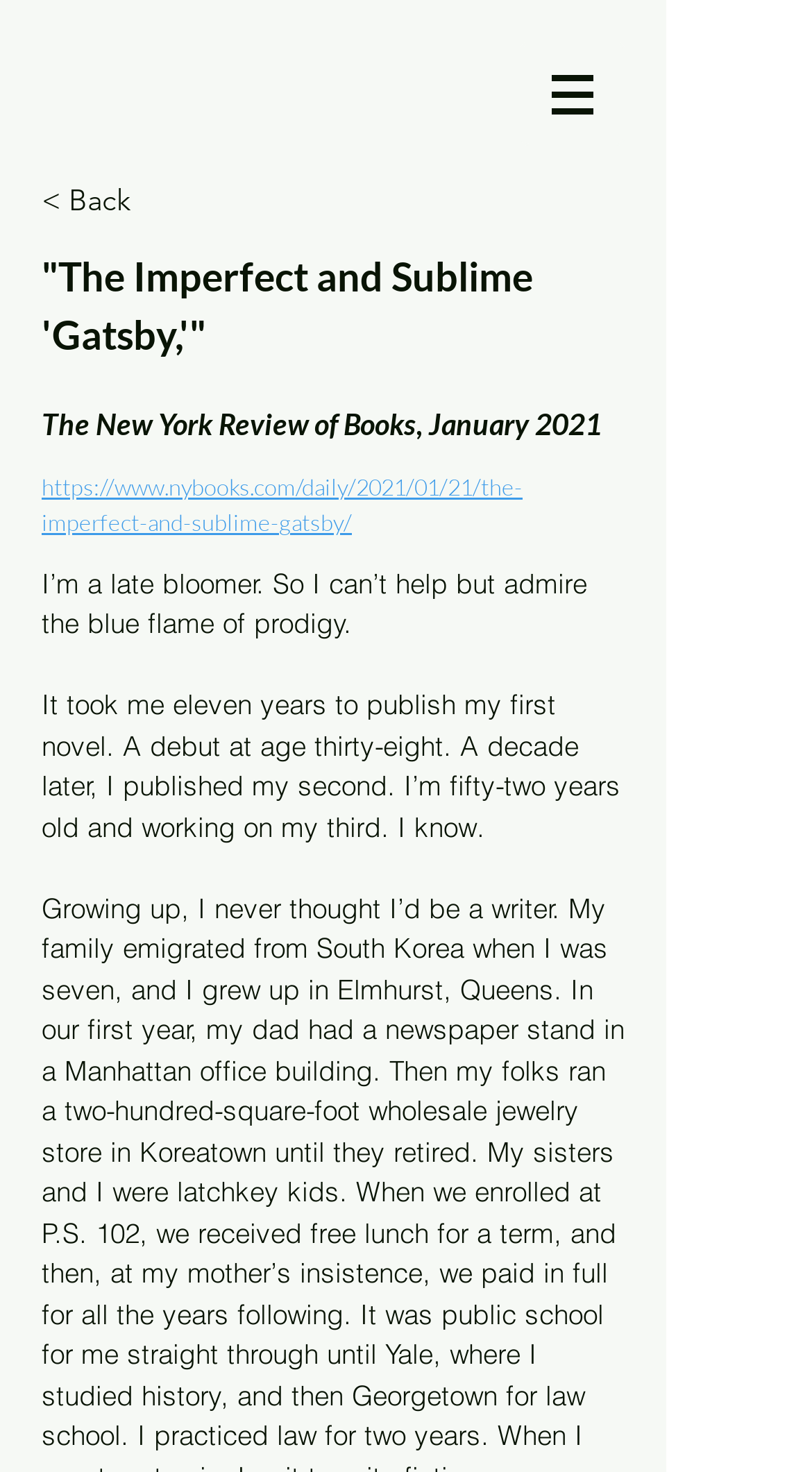Use a single word or phrase to respond to the question:
What is the name of the publication?

The New York Review of Books